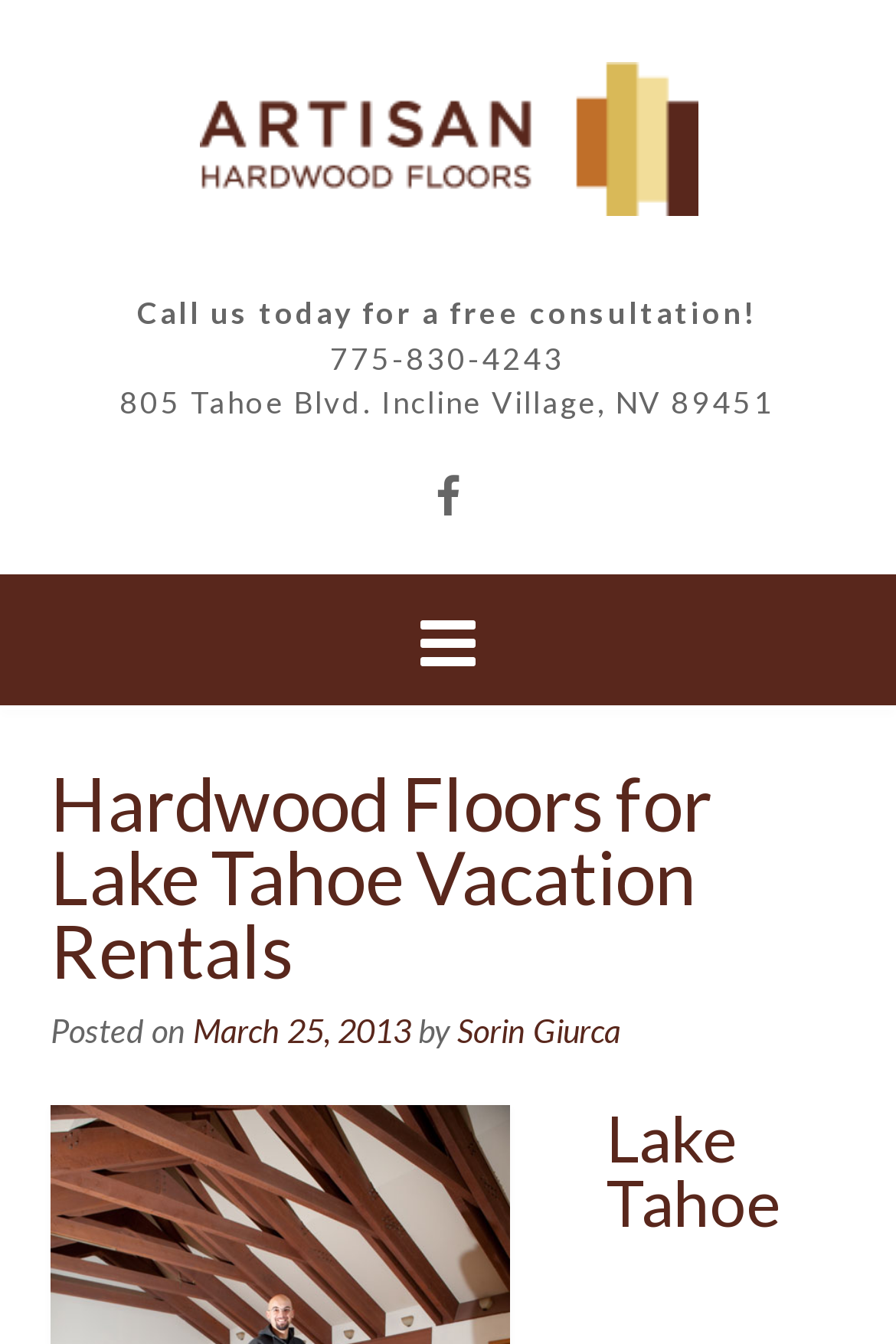What is the phone number for a free consultation?
Using the image as a reference, answer the question in detail.

I found the phone number by looking at the link element with the text '775-830-4243' which is located below the 'Call us today for a free consultation!' text.